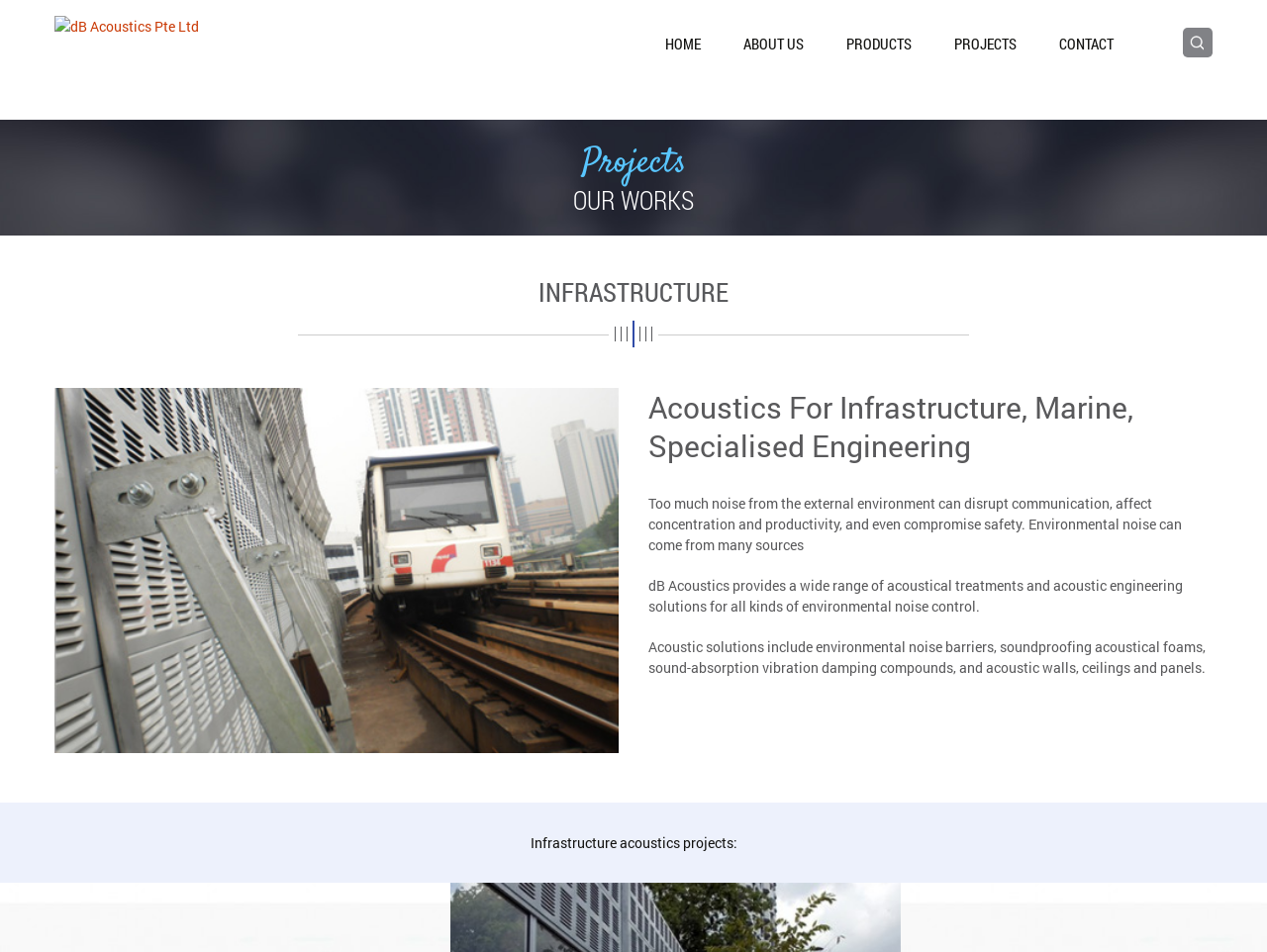Give a one-word or short-phrase answer to the following question: 
What kind of solutions does dB Acoustics provide?

Acoustic engineering solutions